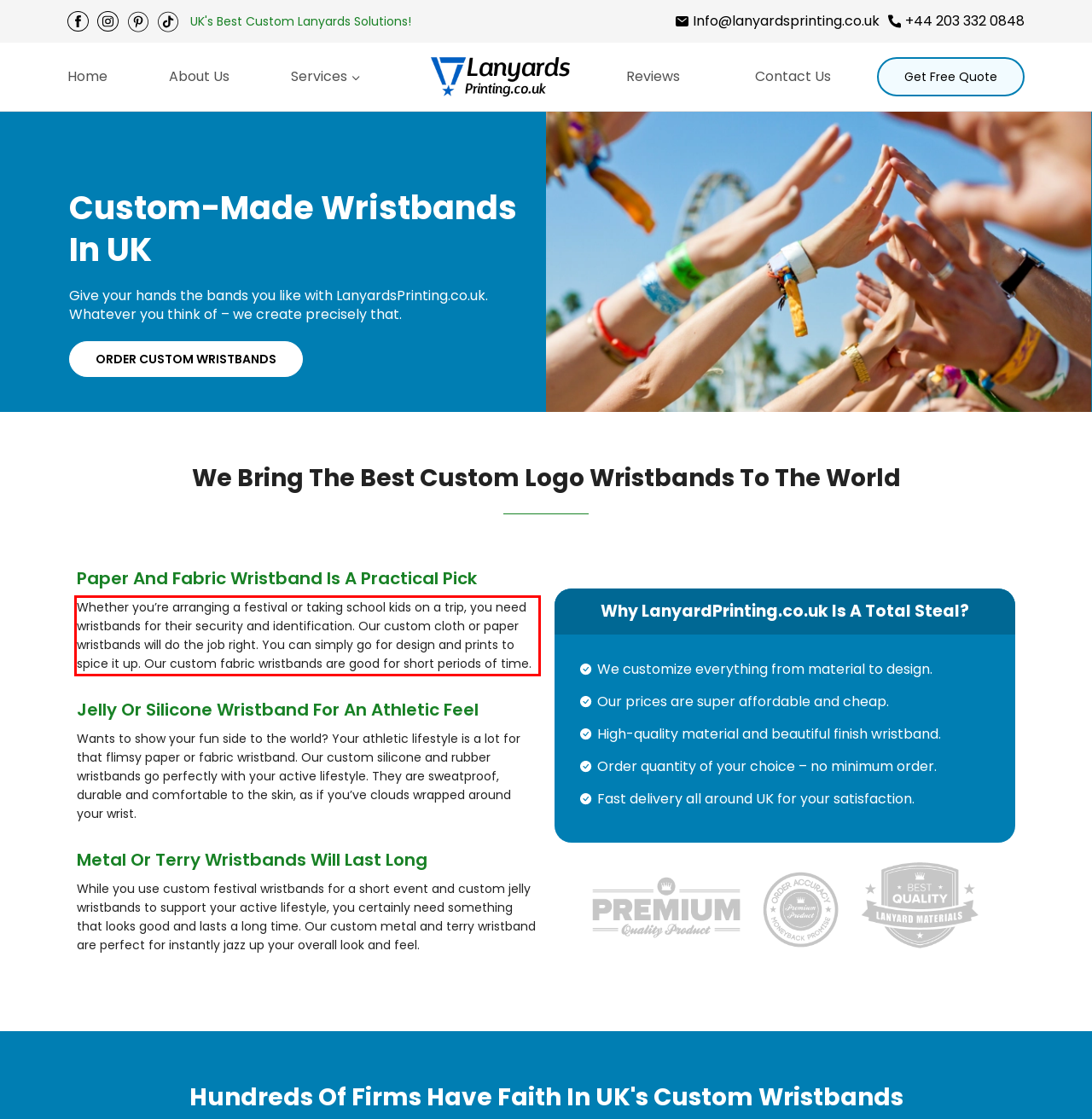You have a screenshot of a webpage with a red bounding box. Identify and extract the text content located inside the red bounding box.

Whether you’re arranging a festival or taking school kids on a trip, you need wristbands for their security and identification. Our custom cloth or paper wristbands will do the job right. You can simply go for design and prints to spice it up. Our custom fabric wristbands are good for short periods of time.